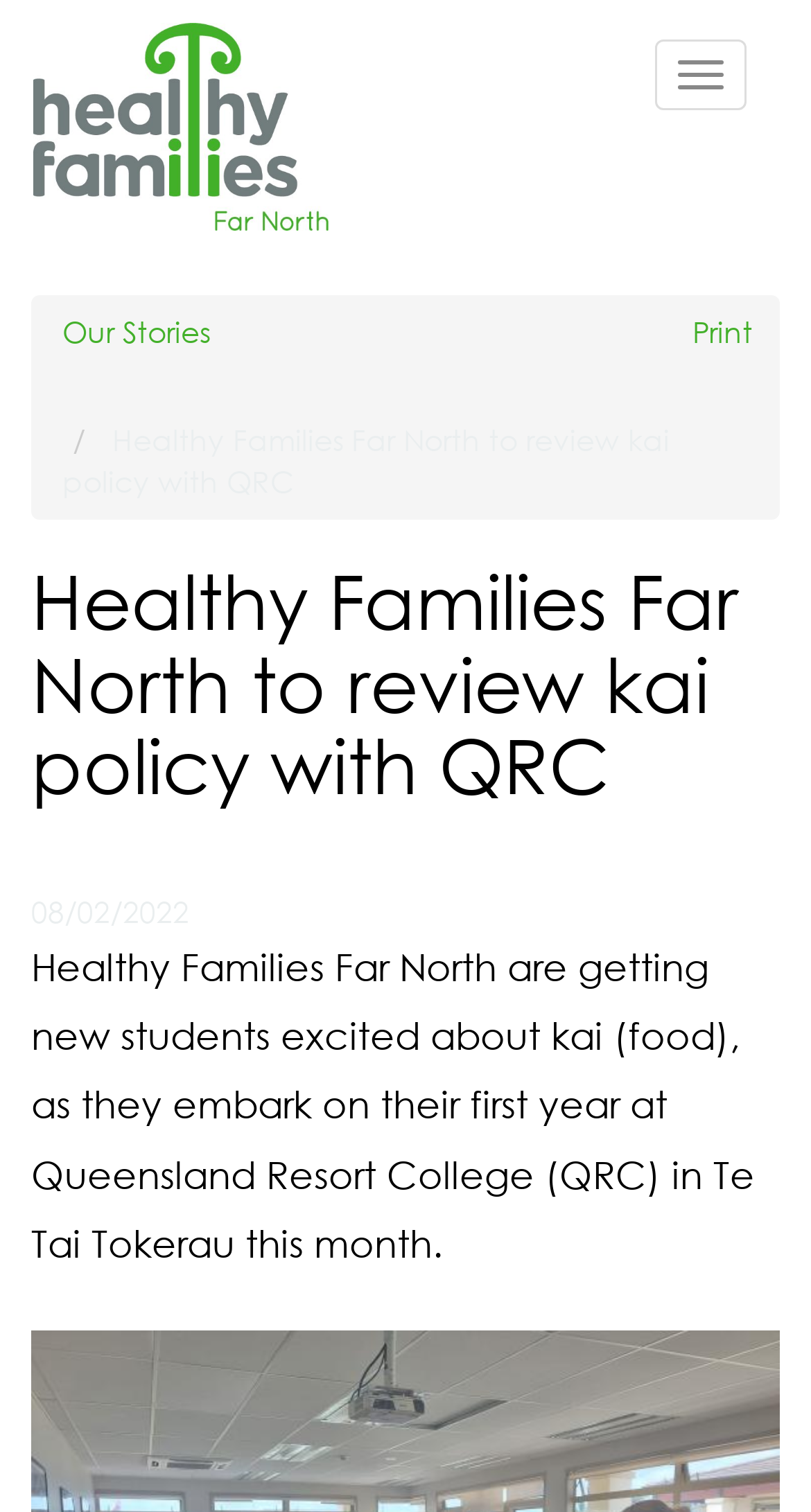Please give a succinct answer using a single word or phrase:
Where are the new students starting their first year?

Queensland Resort College (QRC) in Te Tai Tokerau